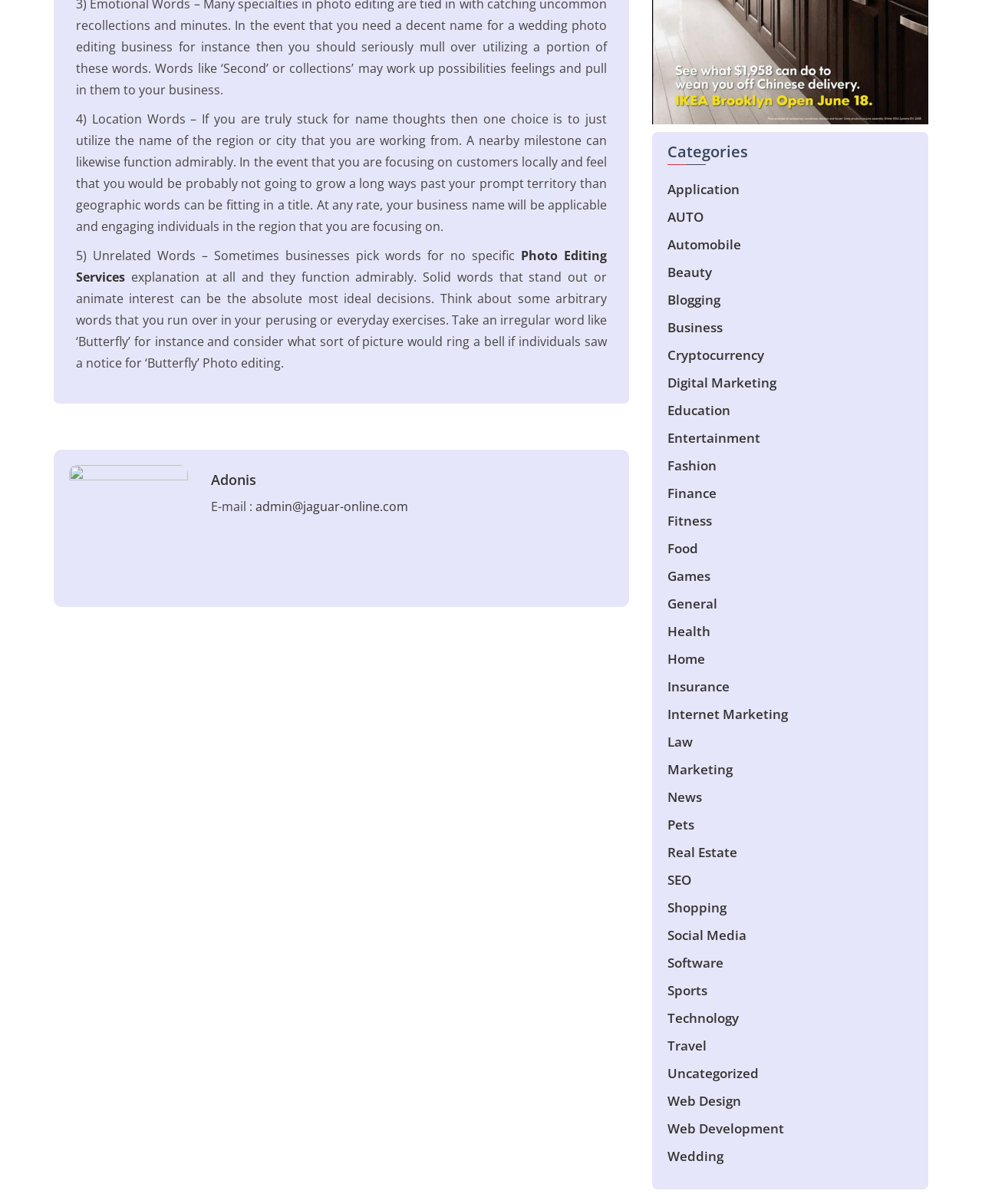Please reply to the following question with a single word or a short phrase:
What is the email address provided on the webpage?

admin@jaguar-online.com